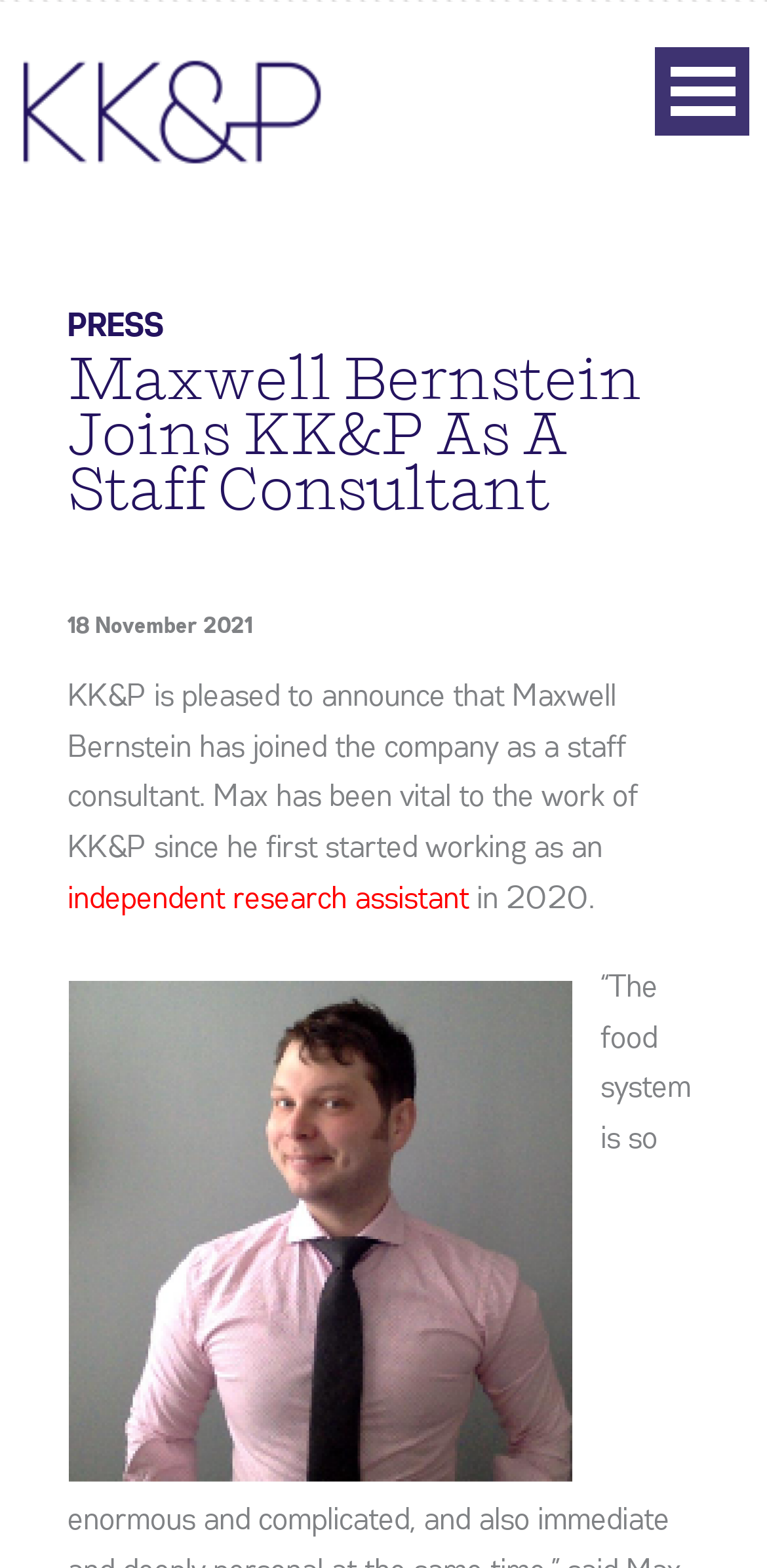Using the description "independent research assistant", predict the bounding box of the relevant HTML element.

[0.088, 0.564, 0.612, 0.584]